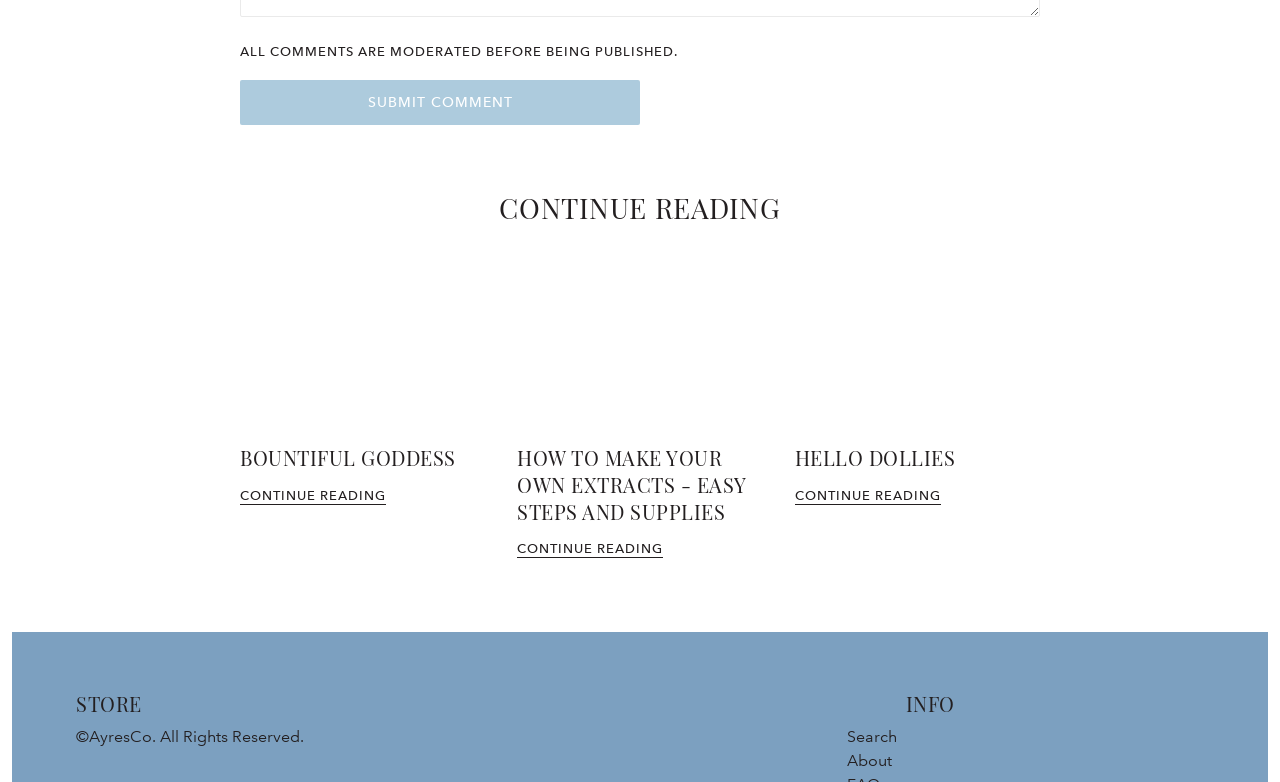How many sections are there on the webpage?
From the image, respond with a single word or phrase.

3